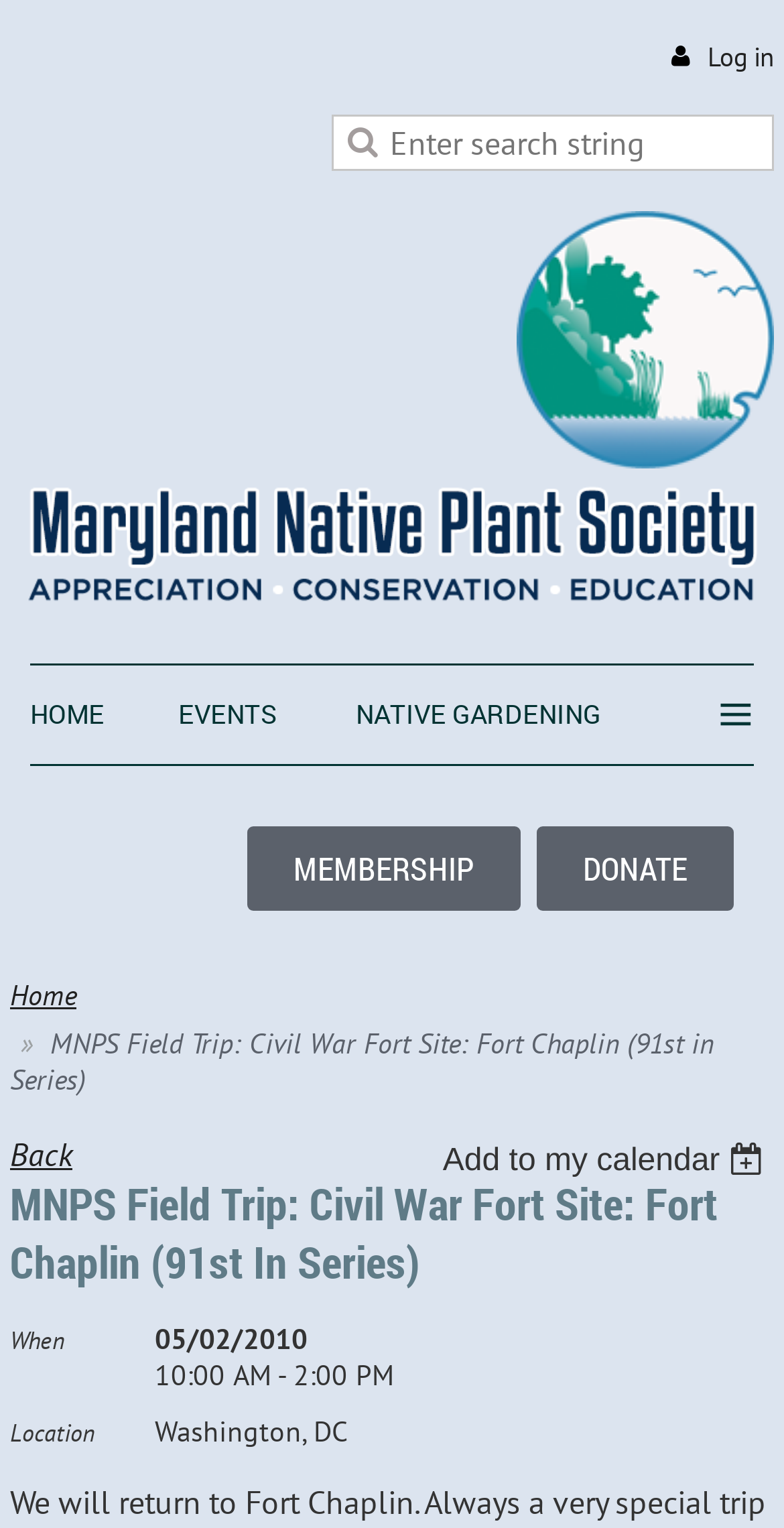Locate the bounding box coordinates of the element you need to click to accomplish the task described by this instruction: "search for something".

[0.423, 0.075, 0.987, 0.112]